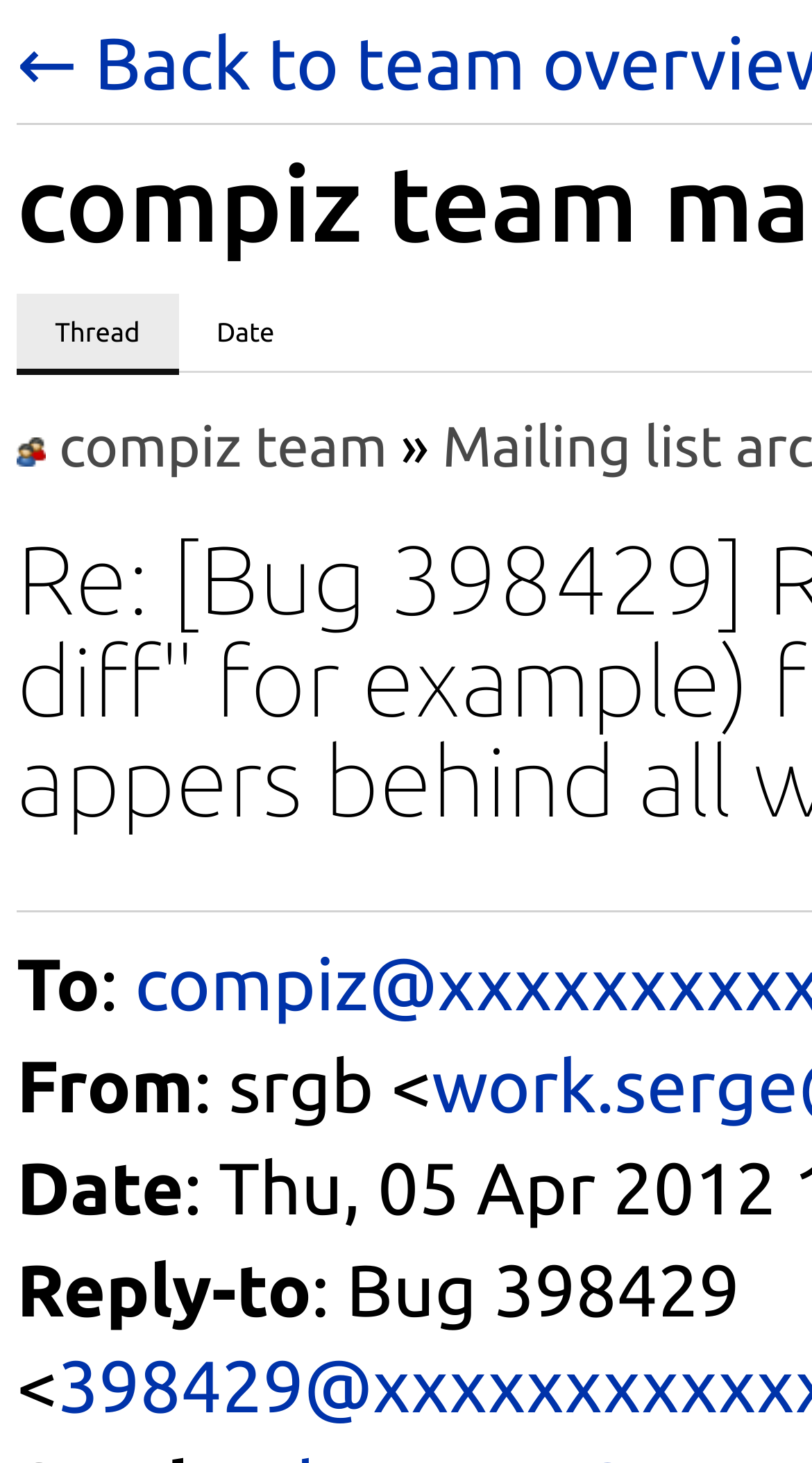Find the bounding box coordinates for the HTML element specified by: "Date".

[0.22, 0.2, 0.385, 0.254]